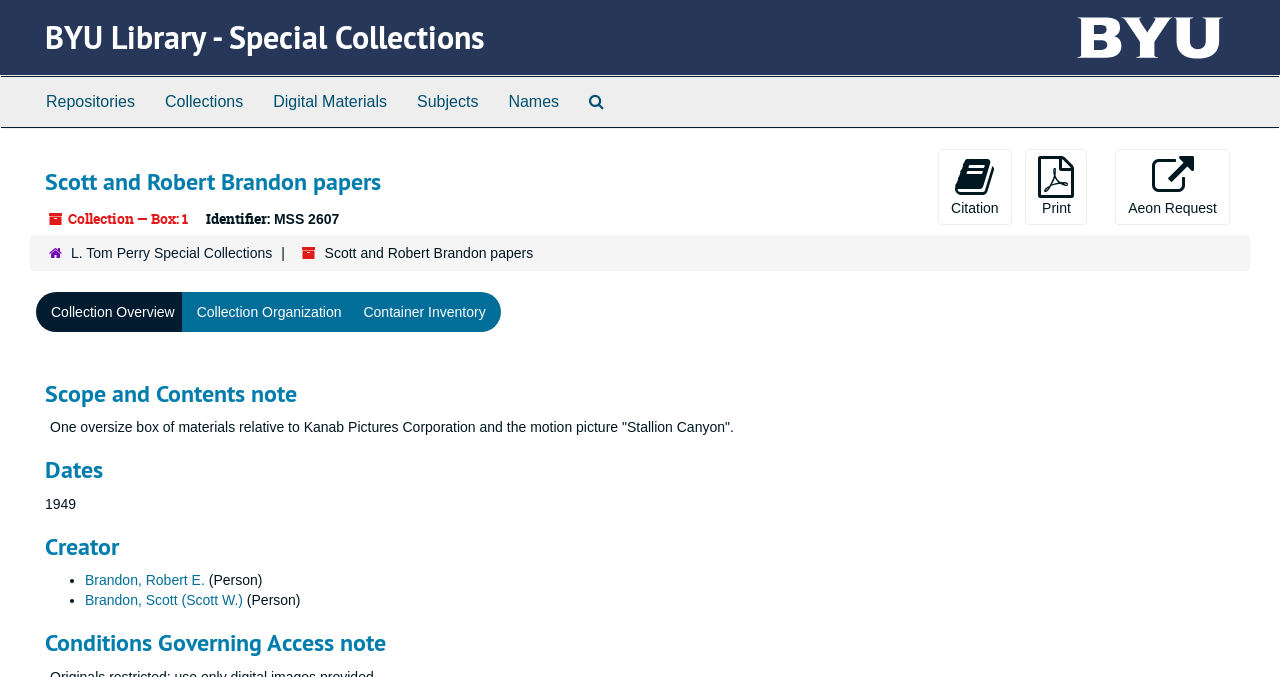Illustrate the webpage thoroughly, mentioning all important details.

The webpage is about the "Scott and Robert Brandon papers" collection at the BYU Library - Special Collections. At the top, there is a heading with the title "BYU Library - Special Collections" and a link to it. Below this, there is a top-level navigation menu with links to "Repositories", "Collections", "Digital Materials", "Subjects", "Names", and "Search The Archives".

On the left side, there is a heading with the title "Scott and Robert Brandon papers" and some information about the collection, including the identifier "MSS 2607" and a description of the collection as "Box: 1". 

To the right of this information, there are three buttons for "Citation", "Print", and "Aeon Request". Below these buttons, there is a hierarchical navigation menu with a link to "L. Tom Perry Special Collections" and the current collection "Scott and Robert Brandon papers".

Further down, there are links to "Collection Overview", "Collection Organization", and "Container Inventory". Below these links, there is a heading with the title "Scope and Contents note" and a description of the collection, which includes information about an oversize box of materials related to Kanab Pictures Corporation and the motion picture "Stallion Canyon".

The webpage also includes information about the dates, creator, and conditions governing access to the collection. The dates section lists the year "1949", and the creator section lists two individuals, "Robert E. Brandon" and "Scott Brandon (Scott W.)", with links to their respective pages. Finally, there is a section about the conditions governing access to the collection.